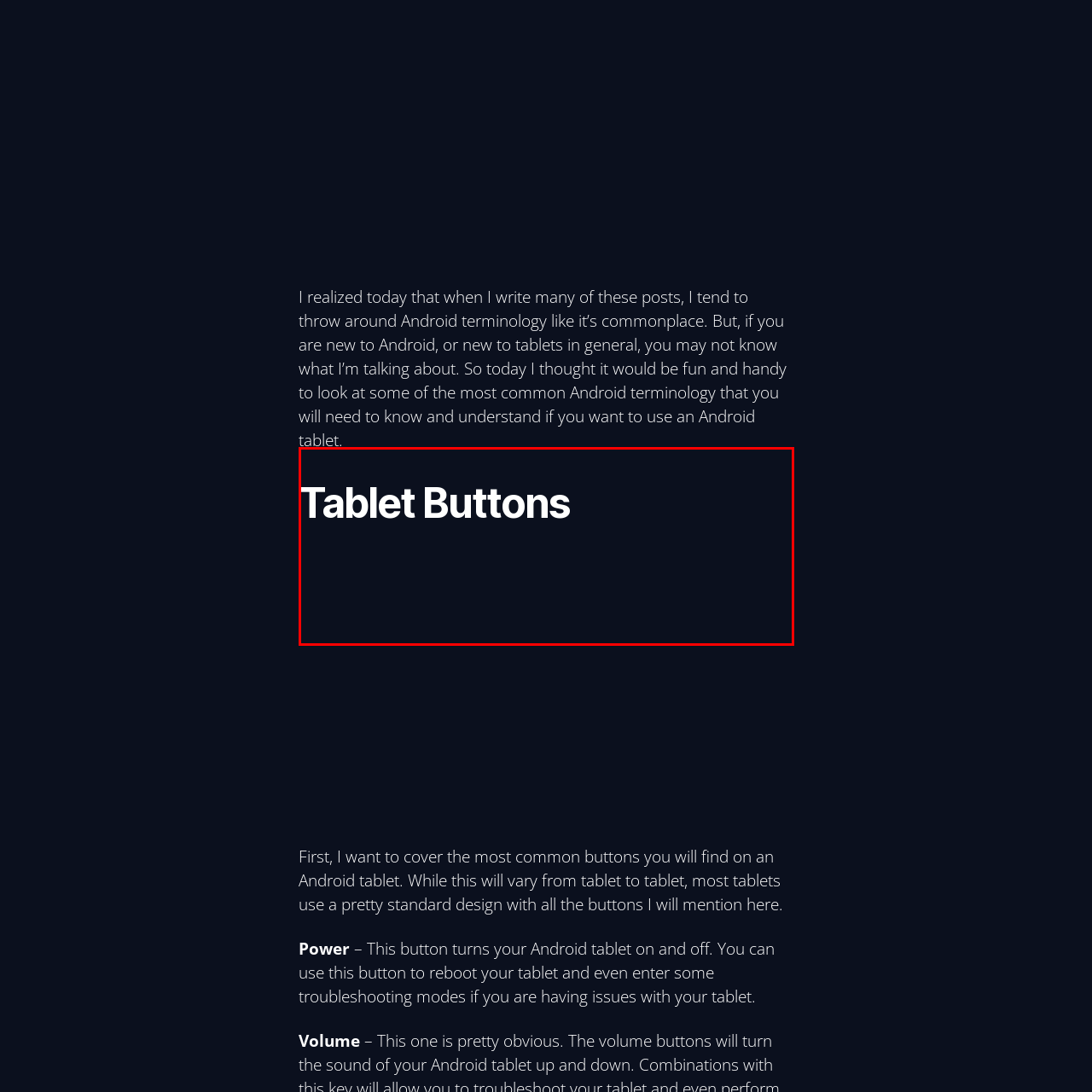Look at the image enclosed by the red boundary and give a detailed answer to the following question, grounding your response in the image's content: 
What is the likely purpose of the image?

The caption suggests that the image is part of a broader discussion on common Android terminology, aimed at helping users familiarize themselves with the device's functionalities, especially those who may be new to Android tablets. This implies that the image is intended to educate or inform users about essential controls or features found on Android tablets.